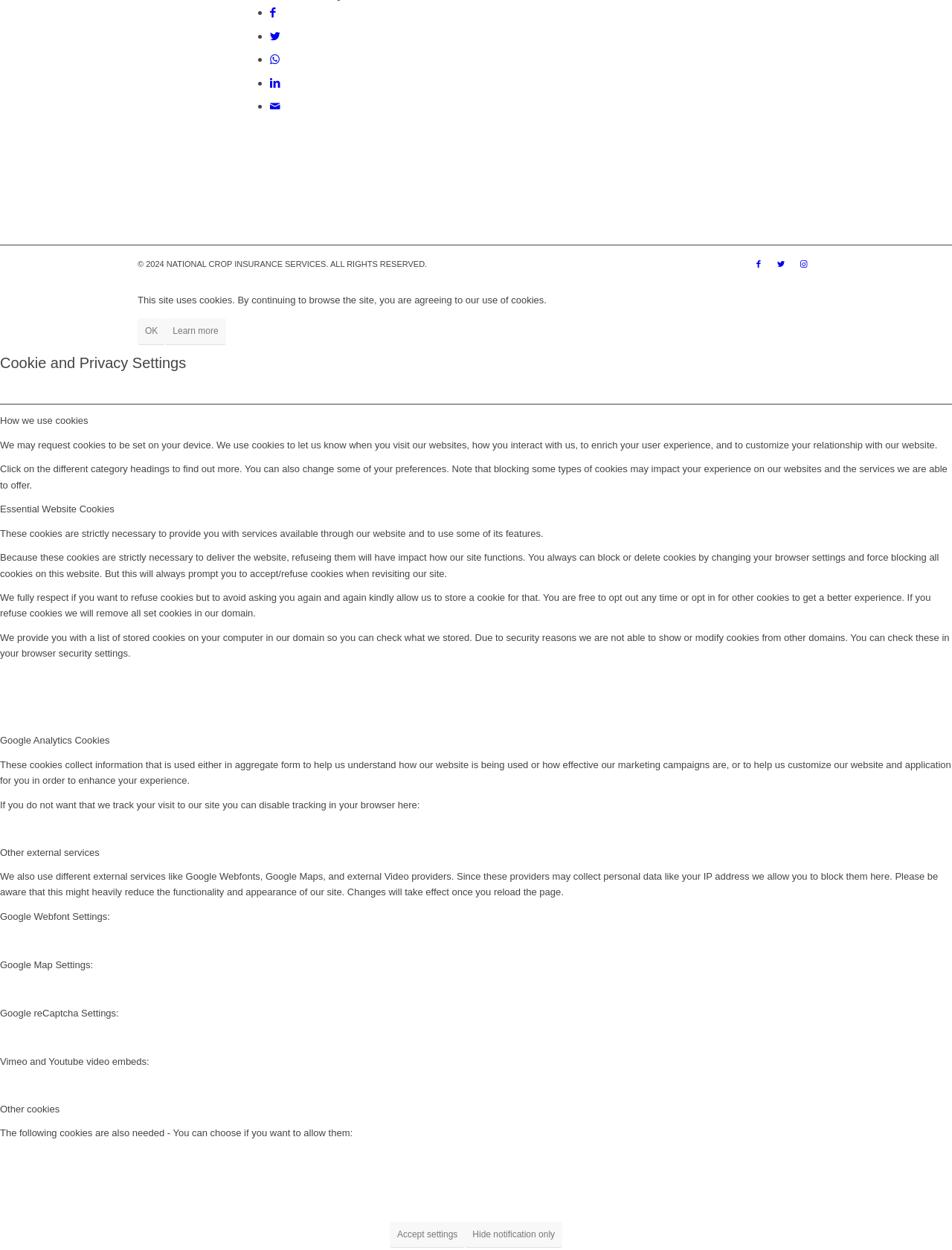Please analyze the image and give a detailed answer to the question:
What is the copyright year?

I found the copyright year by reading the text '© 2024 NATIONAL CROP INSURANCE SERVICES. ALL RIGHTS RESERVED.' at the bottom of the page.